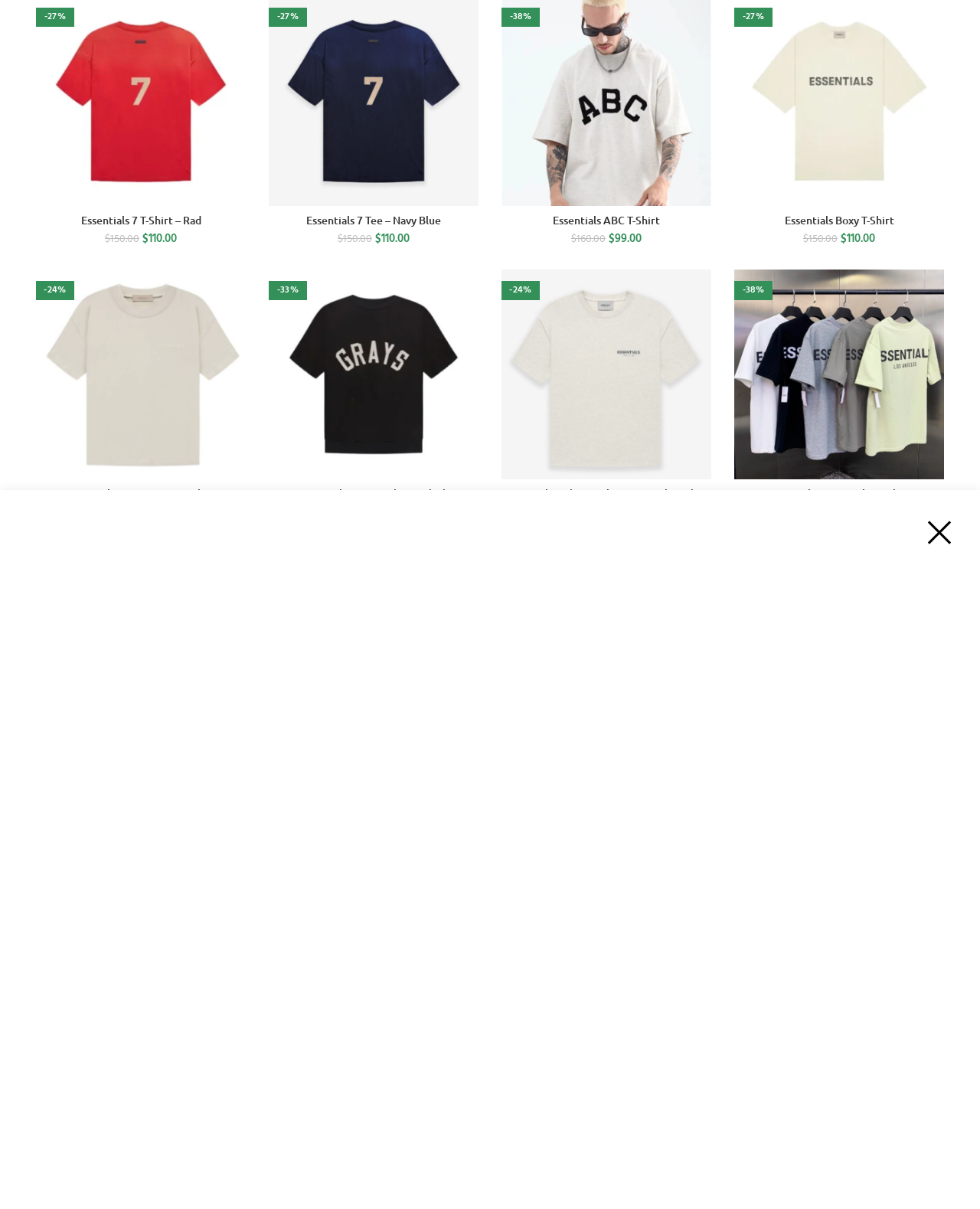Find the bounding box coordinates for the element described here: "Select options".

[0.512, 0.623, 0.726, 0.647]